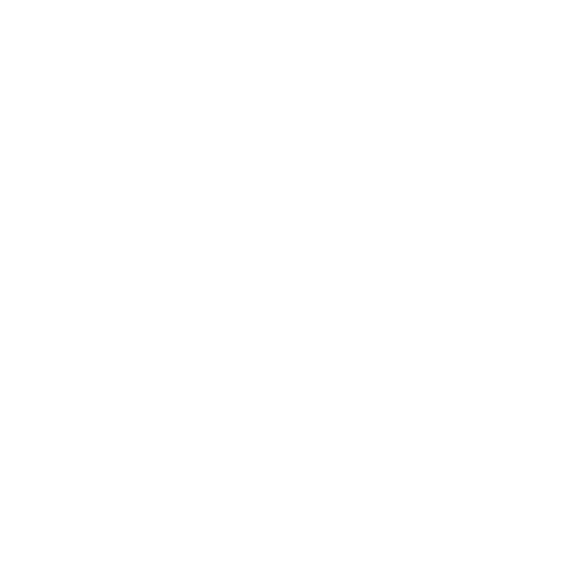Detail every aspect of the image in your caption.

The image showcases the Funight KN95 Face Masks, featuring a sleek black design suitable for various settings. These masks are designed with a 5-ply breathable filter, ensuring effective protection while maintaining comfort during wear. Promoted as disposable, they provide a practical solution for those prioritizing health without compromising style. With a focus on user safety, these masks cater to the increasing demand for quality face coverings, especially in the current health climate. The product is available for purchase, highlighting its suitability for both personal and professional use.